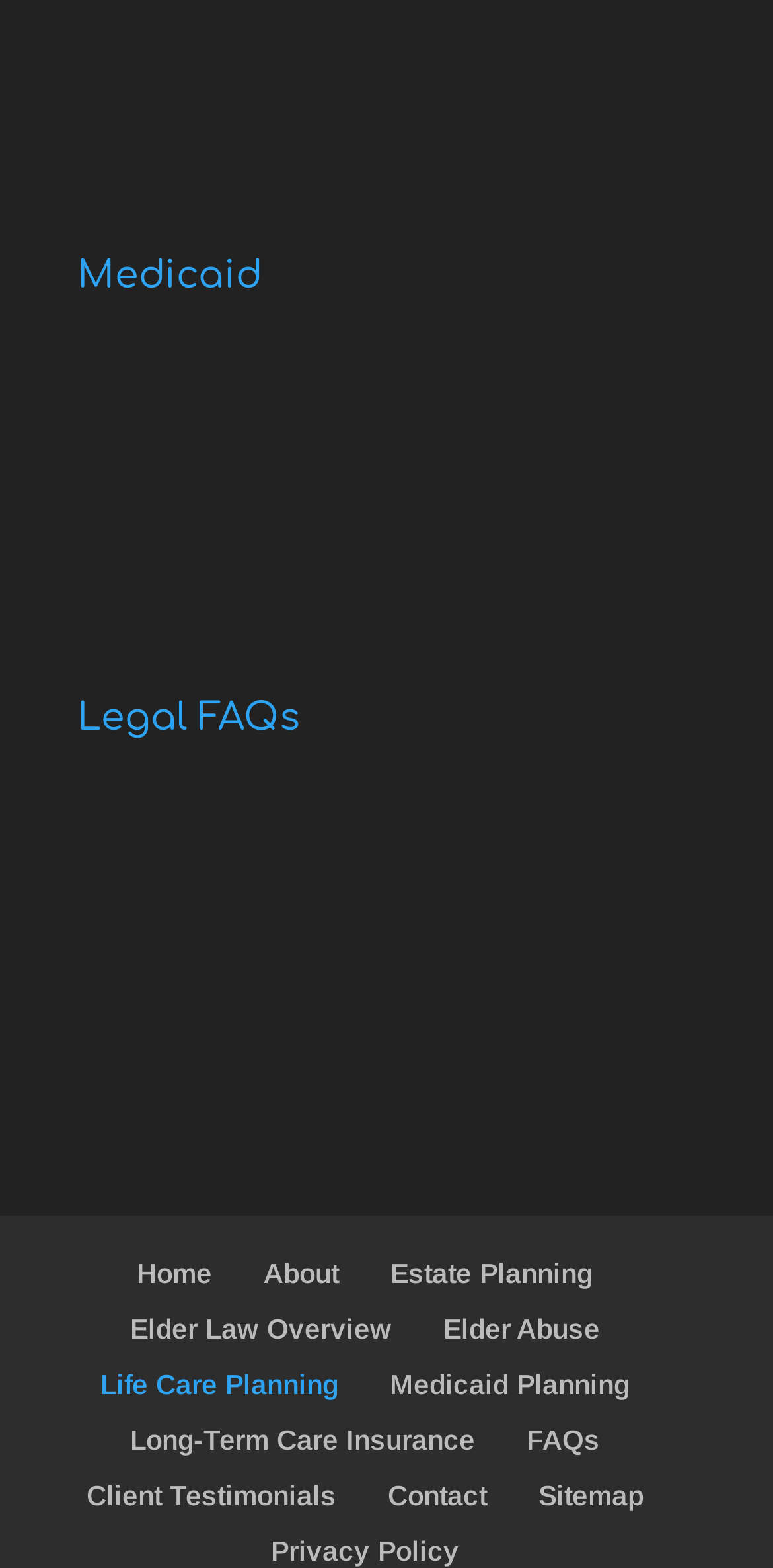Determine the bounding box for the UI element that matches this description: "Estate Planning".

[0.505, 0.801, 0.767, 0.821]